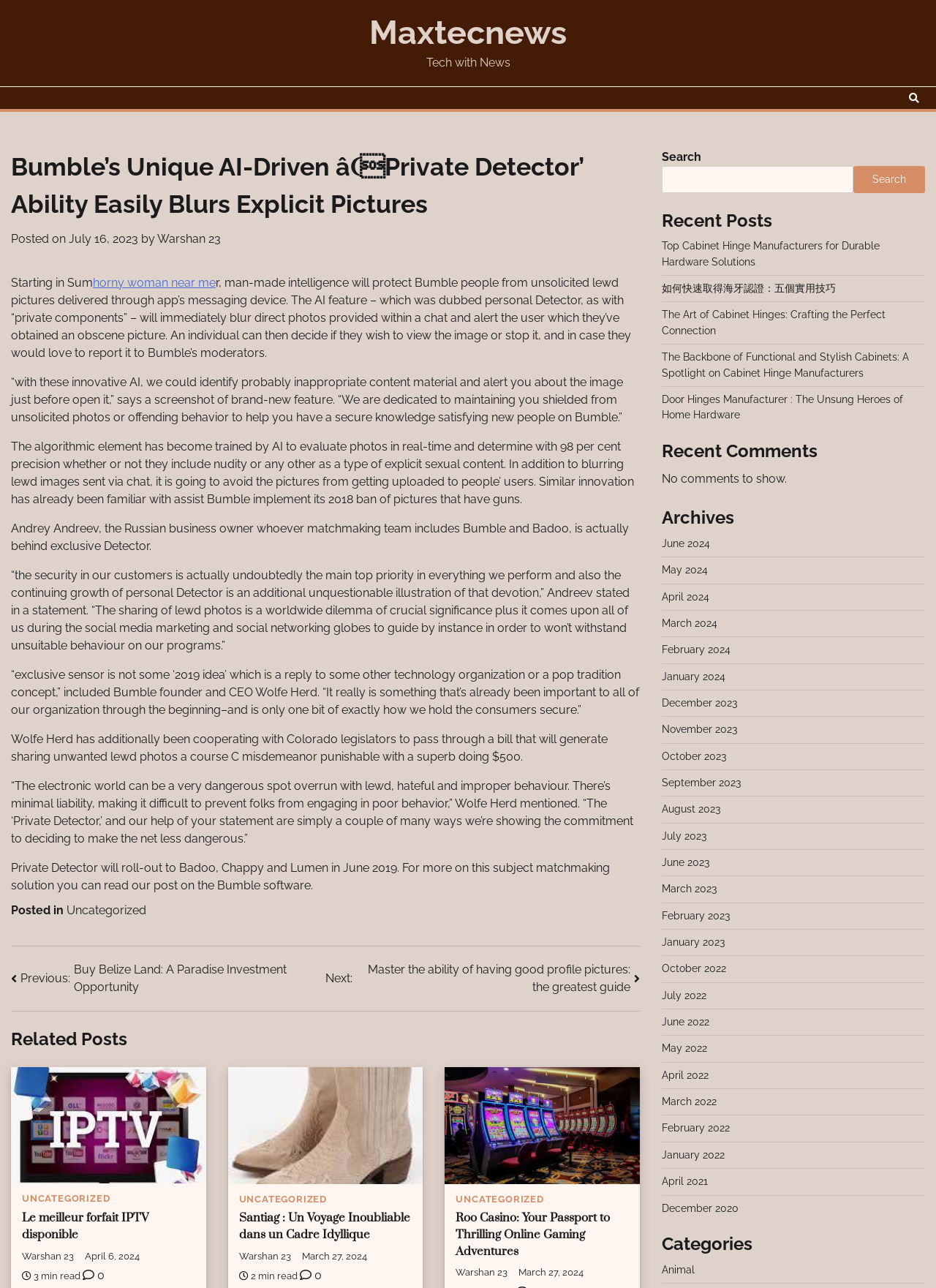Locate the coordinates of the bounding box for the clickable region that fulfills this instruction: "Click on the 'Next: Master the ability of having good profile pictures: the greatest guide' link".

[0.348, 0.746, 0.684, 0.773]